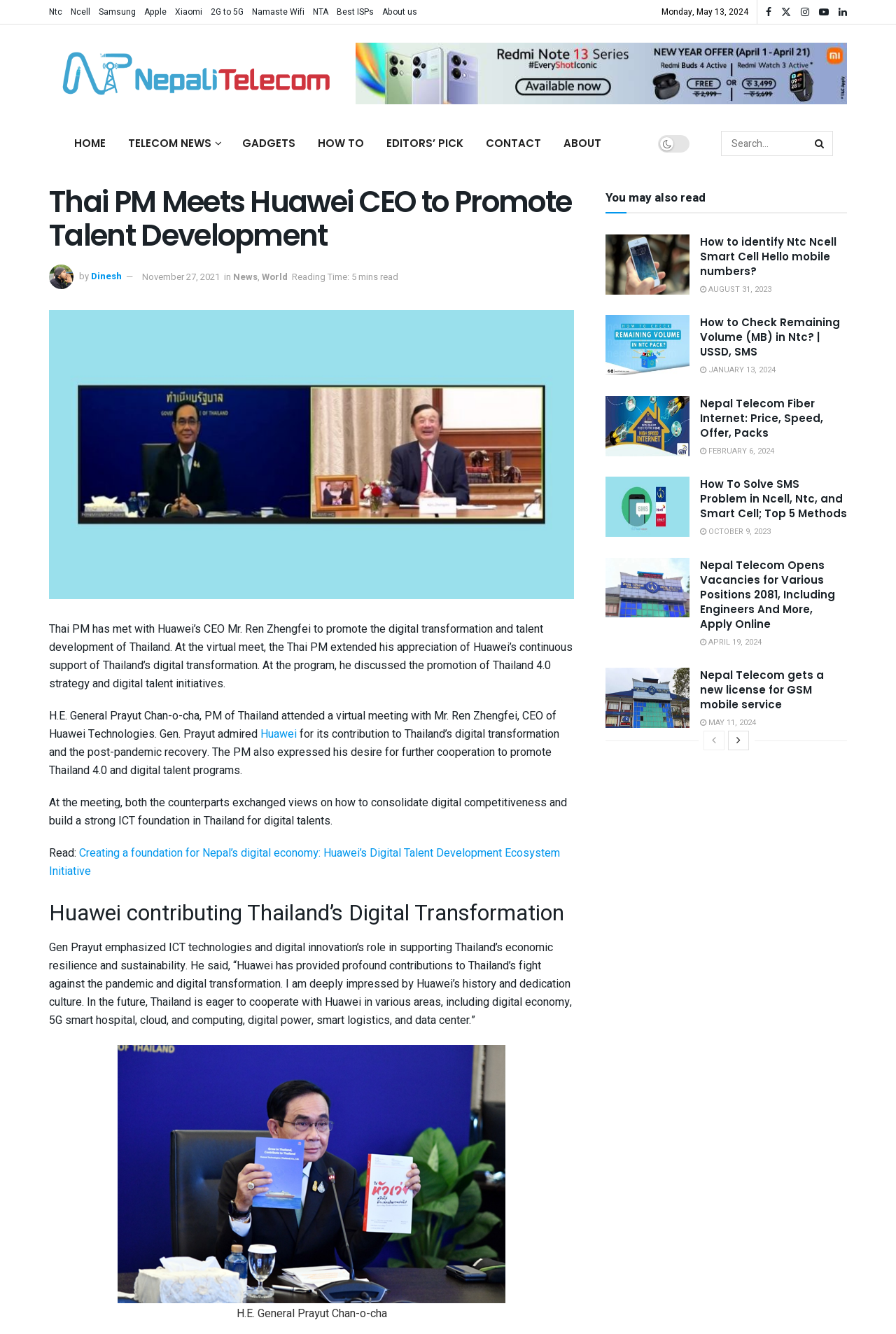Provide the bounding box coordinates of the HTML element described by the text: "November 27, 2021".

[0.159, 0.202, 0.245, 0.212]